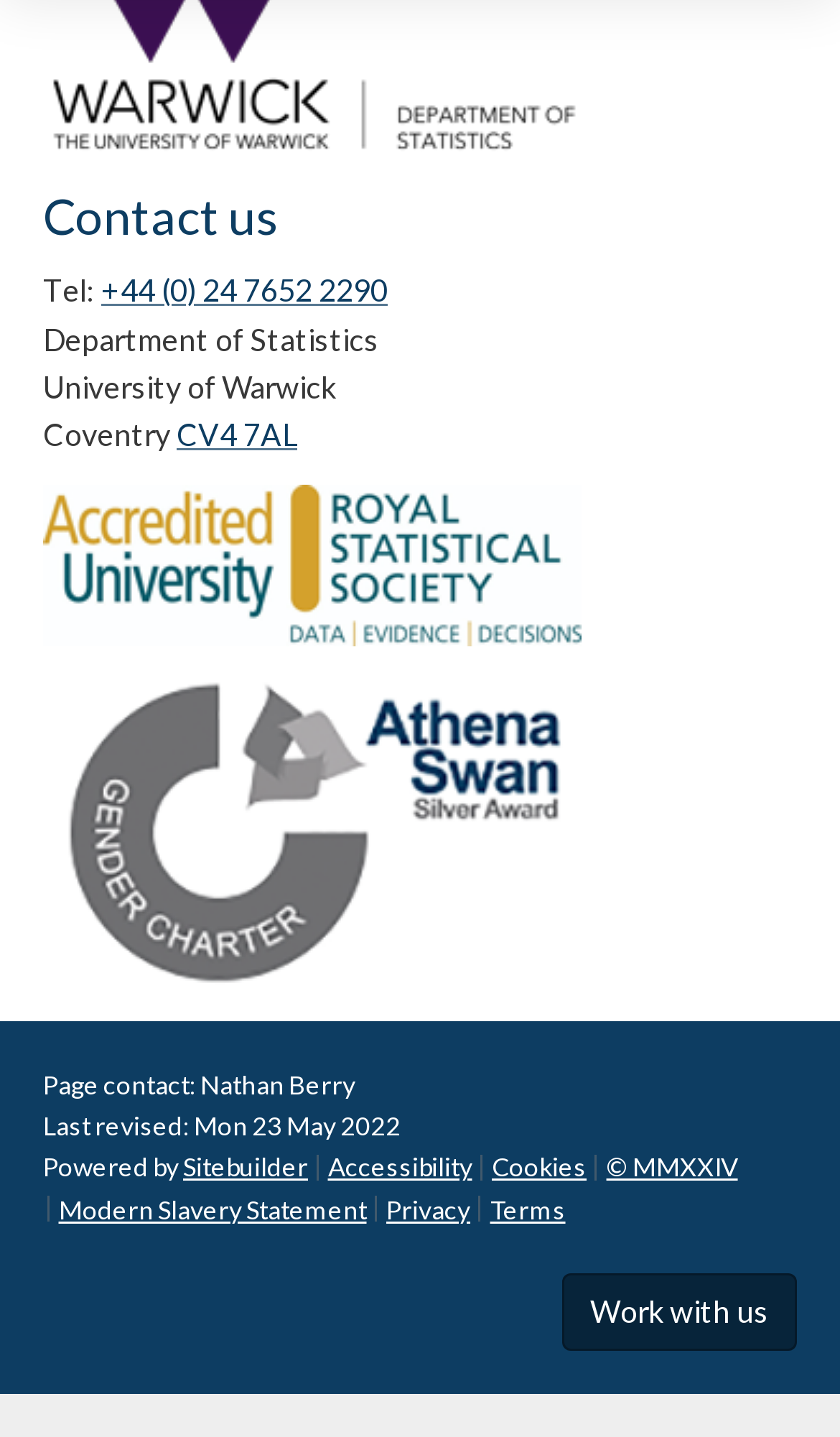Determine the bounding box coordinates of the UI element described by: "Privacy".

[0.46, 0.83, 0.56, 0.852]